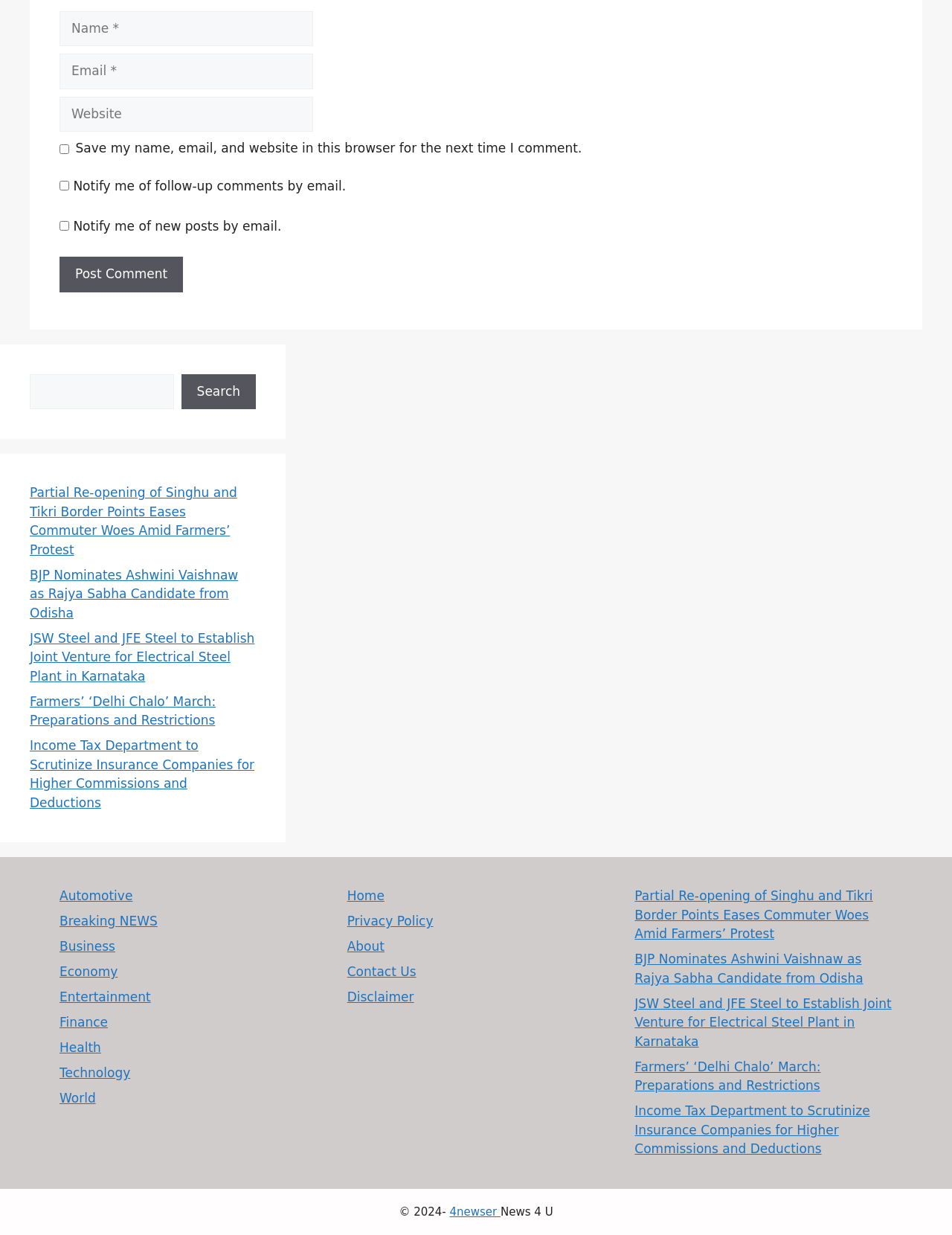Can you find the bounding box coordinates for the element that needs to be clicked to execute this instruction: "Donate via PayPal"? The coordinates should be given as four float numbers between 0 and 1, i.e., [left, top, right, bottom].

None